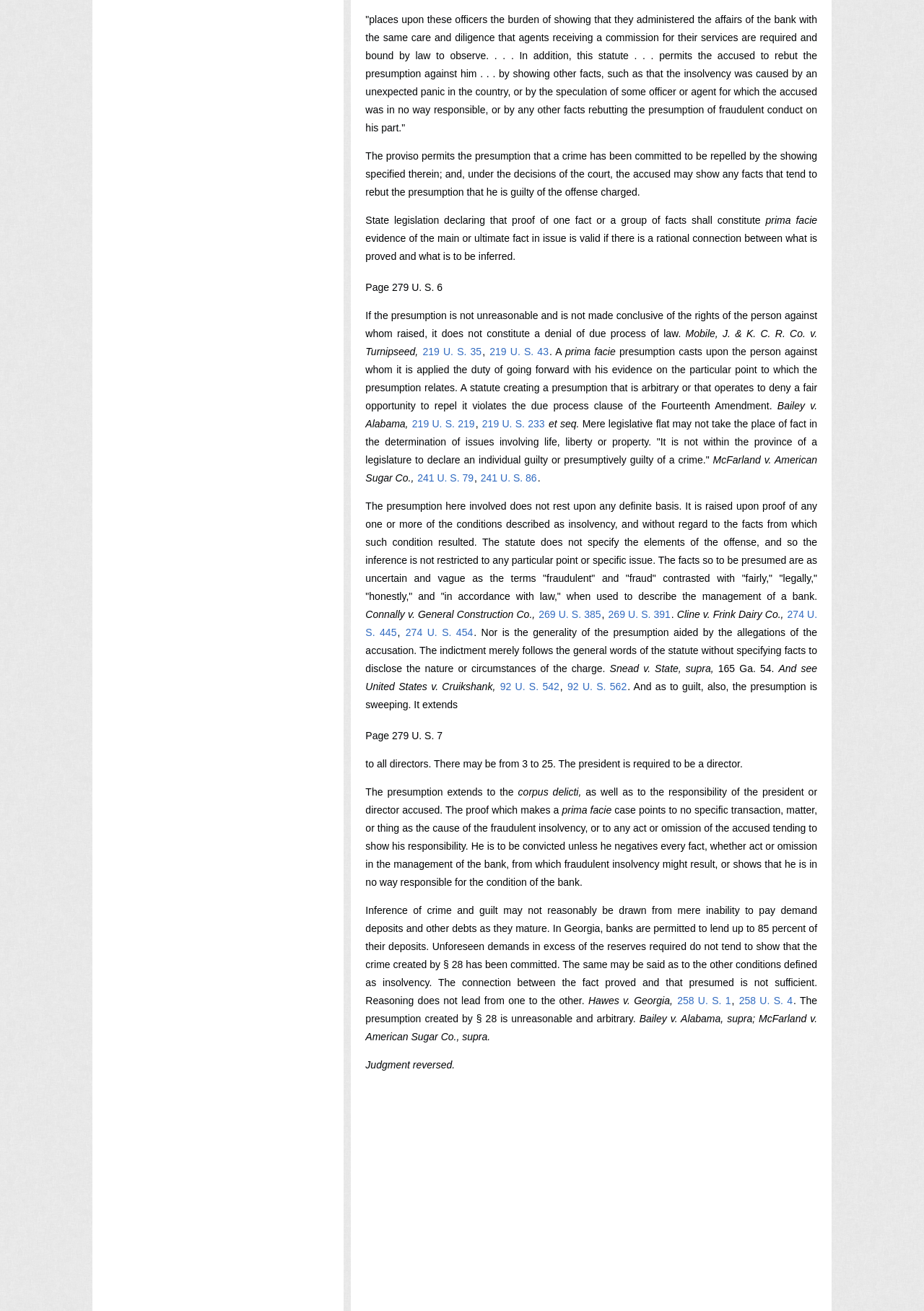Could you locate the bounding box coordinates for the section that should be clicked to accomplish this task: "Click the link '219 U. S. 35'".

[0.457, 0.264, 0.522, 0.273]